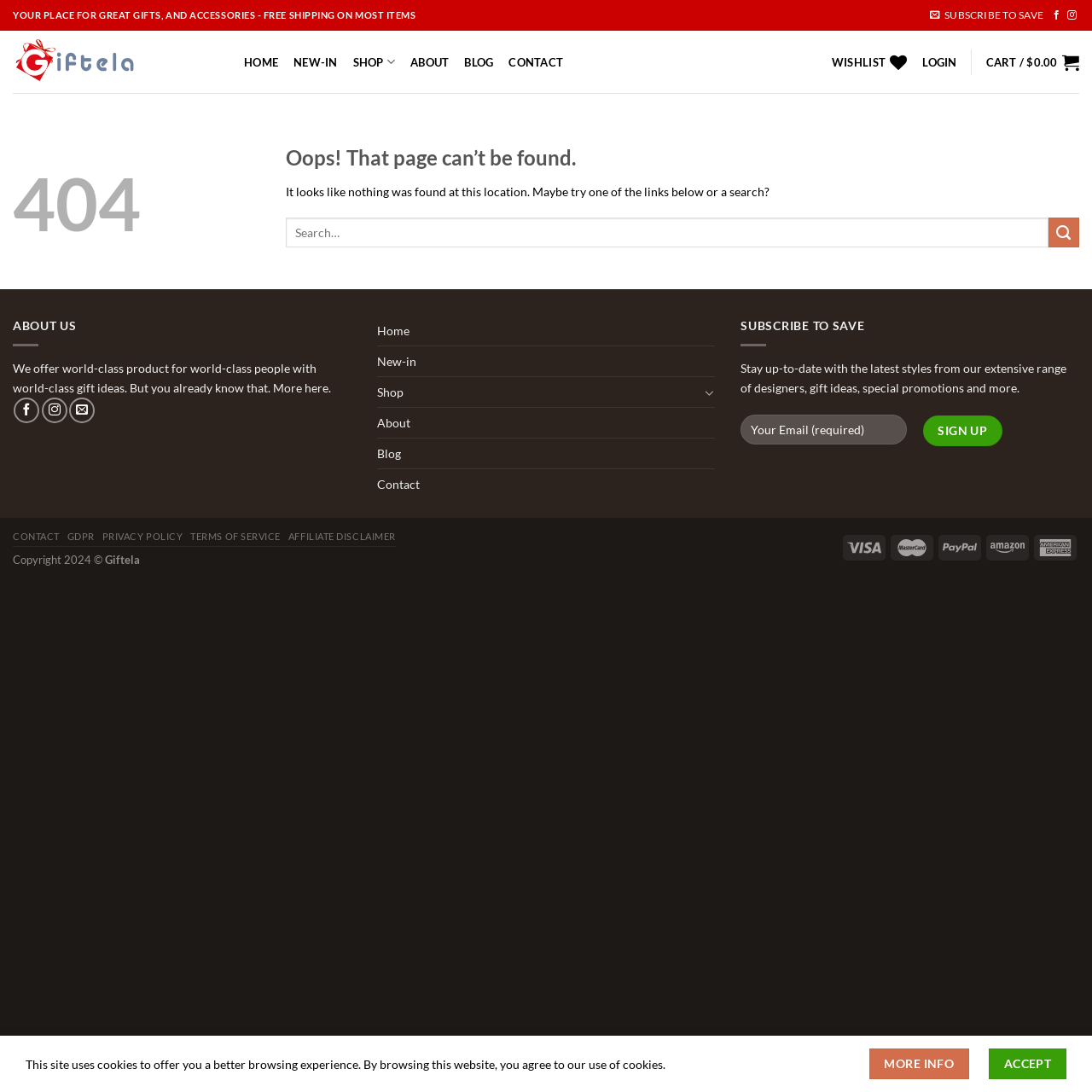Determine the bounding box for the HTML element described here: "Skip to content". The coordinates should be given as [left, top, right, bottom] with each number being a float between 0 and 1.

None